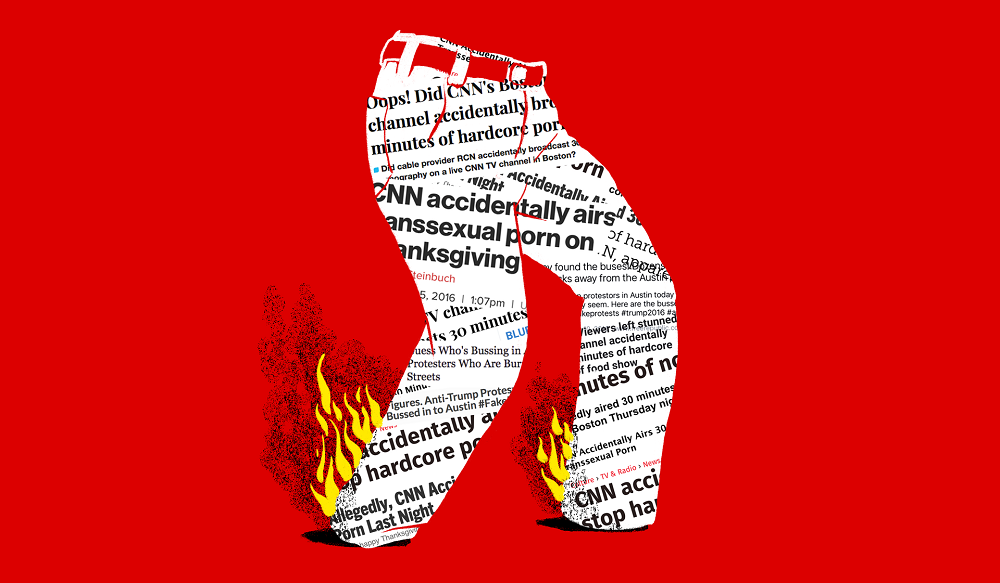Create a vivid and detailed description of the image.

The image features a bold and visually striking depiction of a pair of pants, filled with sensational headlines and articles related to a notable incident involving CNN. The pants are set against a bright red background, conveying urgency and intense emotion. Text within the pants includes phrases referencing CNN's unintentional broadcasting of explicit content, emphasizing the unexpected and sometimes absurd nature of news media. Flames erupt from the bottom of the pants, symbolizing controversy and the metaphorical 'fire' that such incidents often ignite in public discourse. This artwork encapsulates the intersection of media, misinformation, and the consequences of digital broadcasting, reflecting a significant moment in the landscape of news during the 2016 Presidential election era.